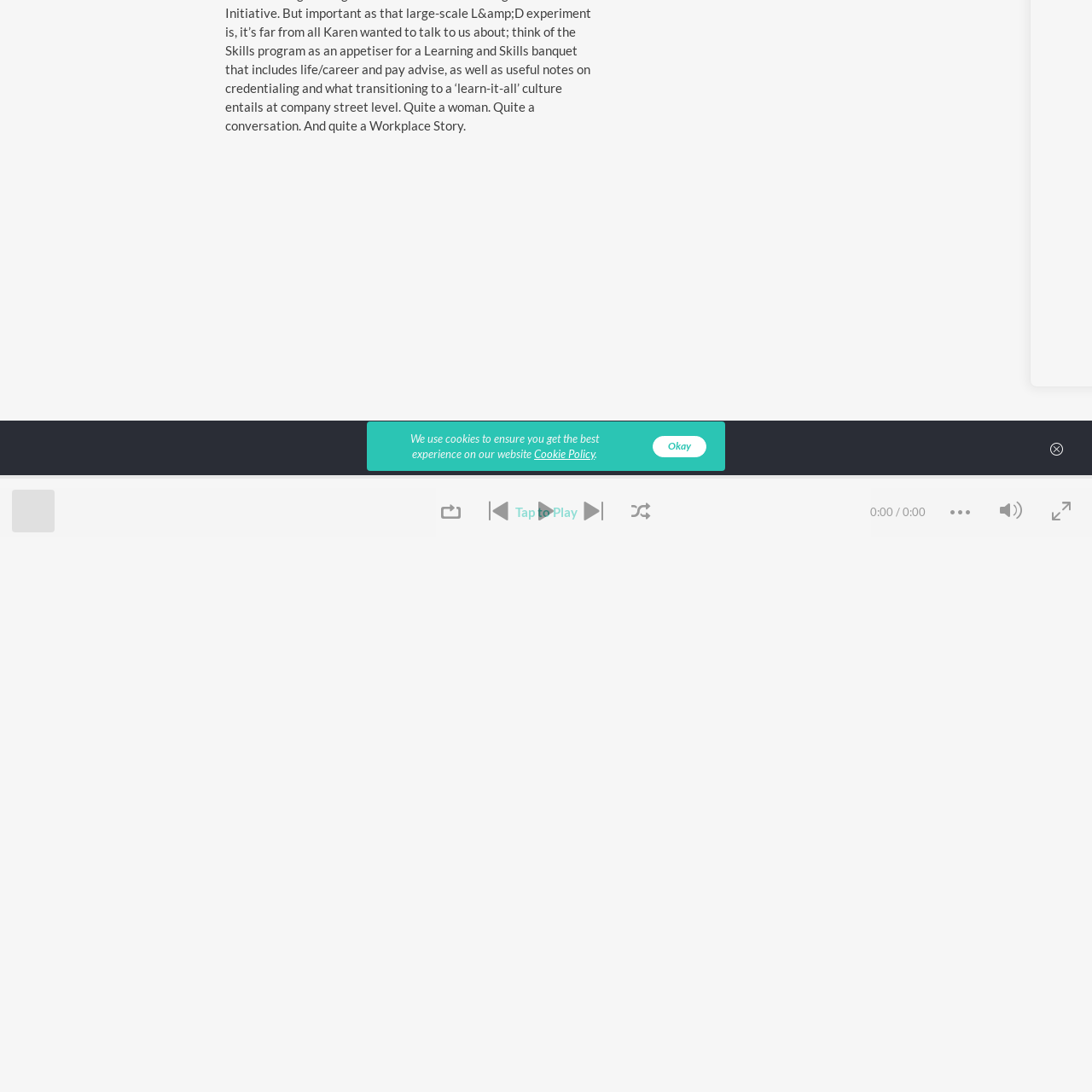From the given element description: "Sang Rahiyo", find the bounding box for the UI element. Provide the coordinates as four float numbers between 0 and 1, in the order [left, top, right, bottom].

[0.442, 0.63, 0.497, 0.643]